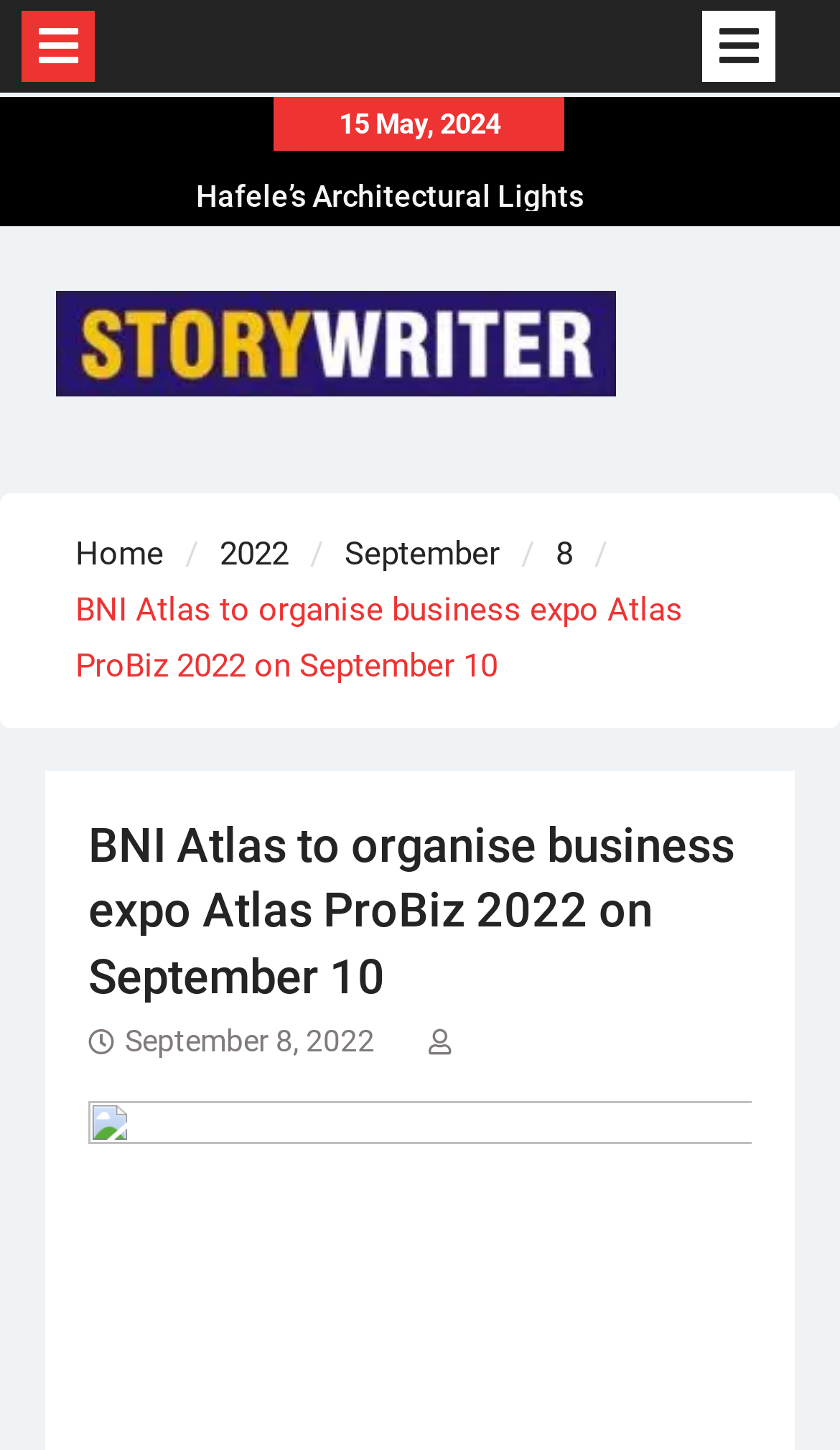Identify the bounding box for the described UI element: "September".

[0.41, 0.368, 0.595, 0.395]